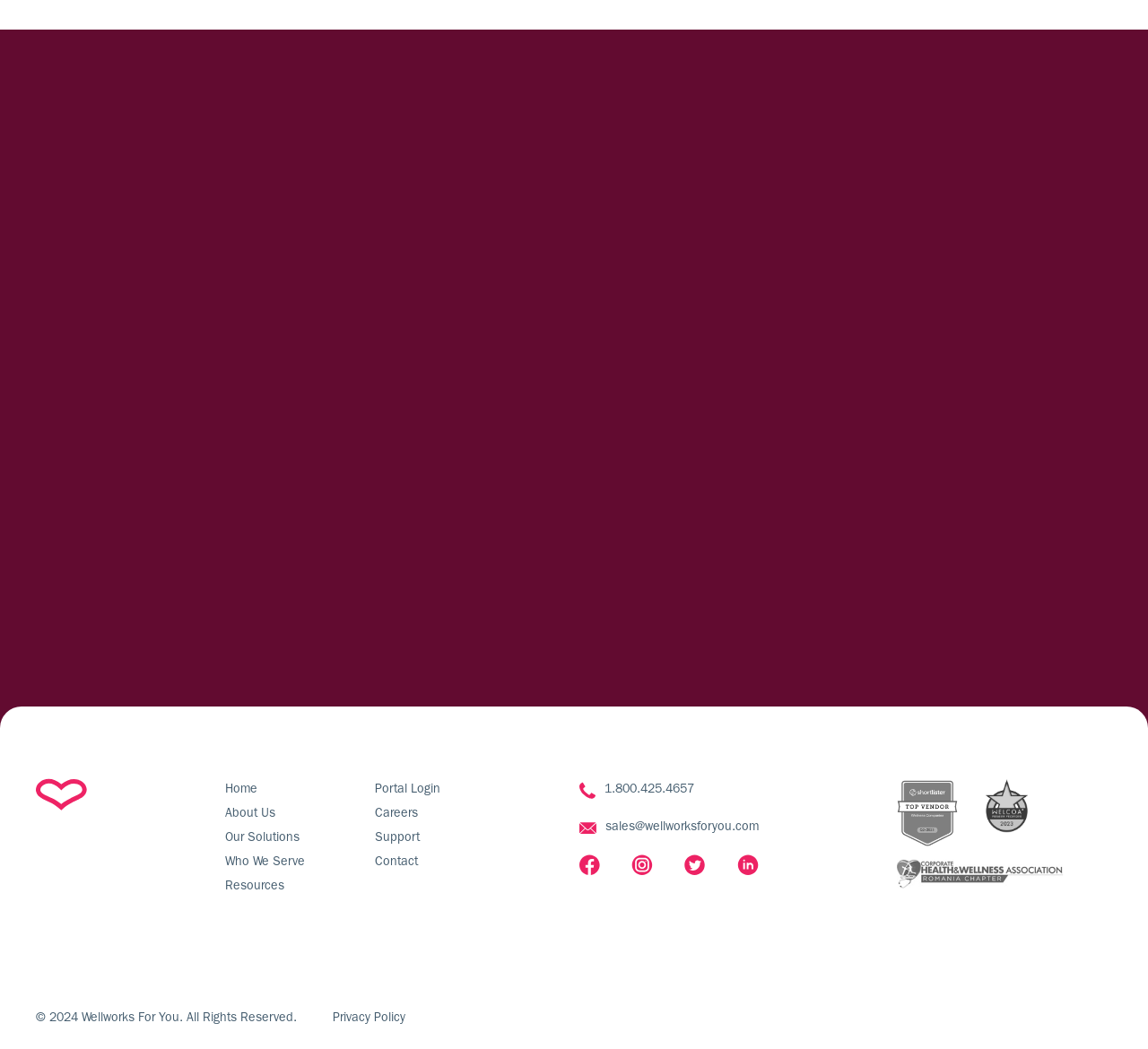Pinpoint the bounding box coordinates of the area that must be clicked to complete this instruction: "Contact the sales team".

[0.527, 0.778, 0.661, 0.801]